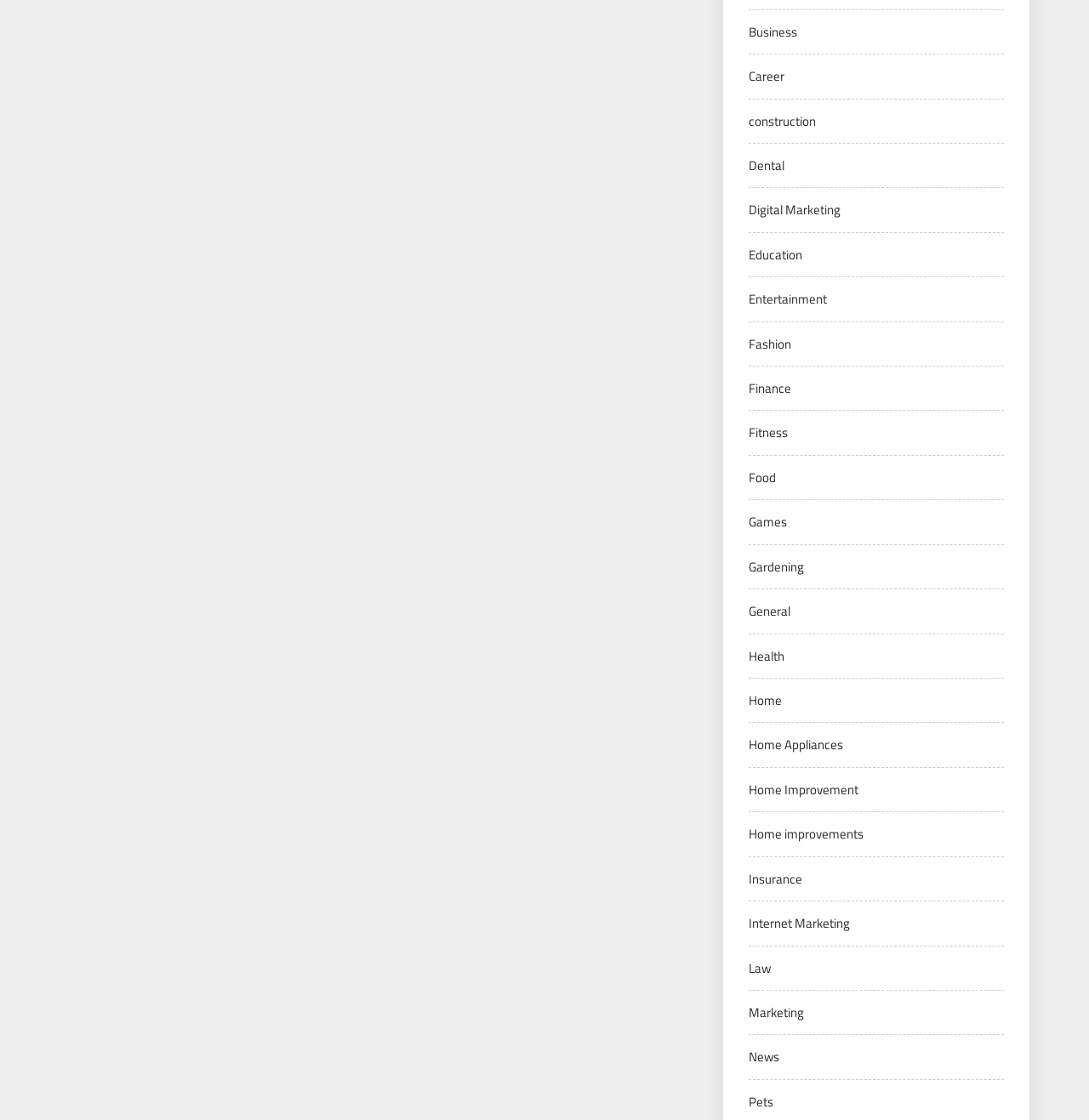How many categories start with 'Home'?
Based on the image, provide a one-word or brief-phrase response.

3